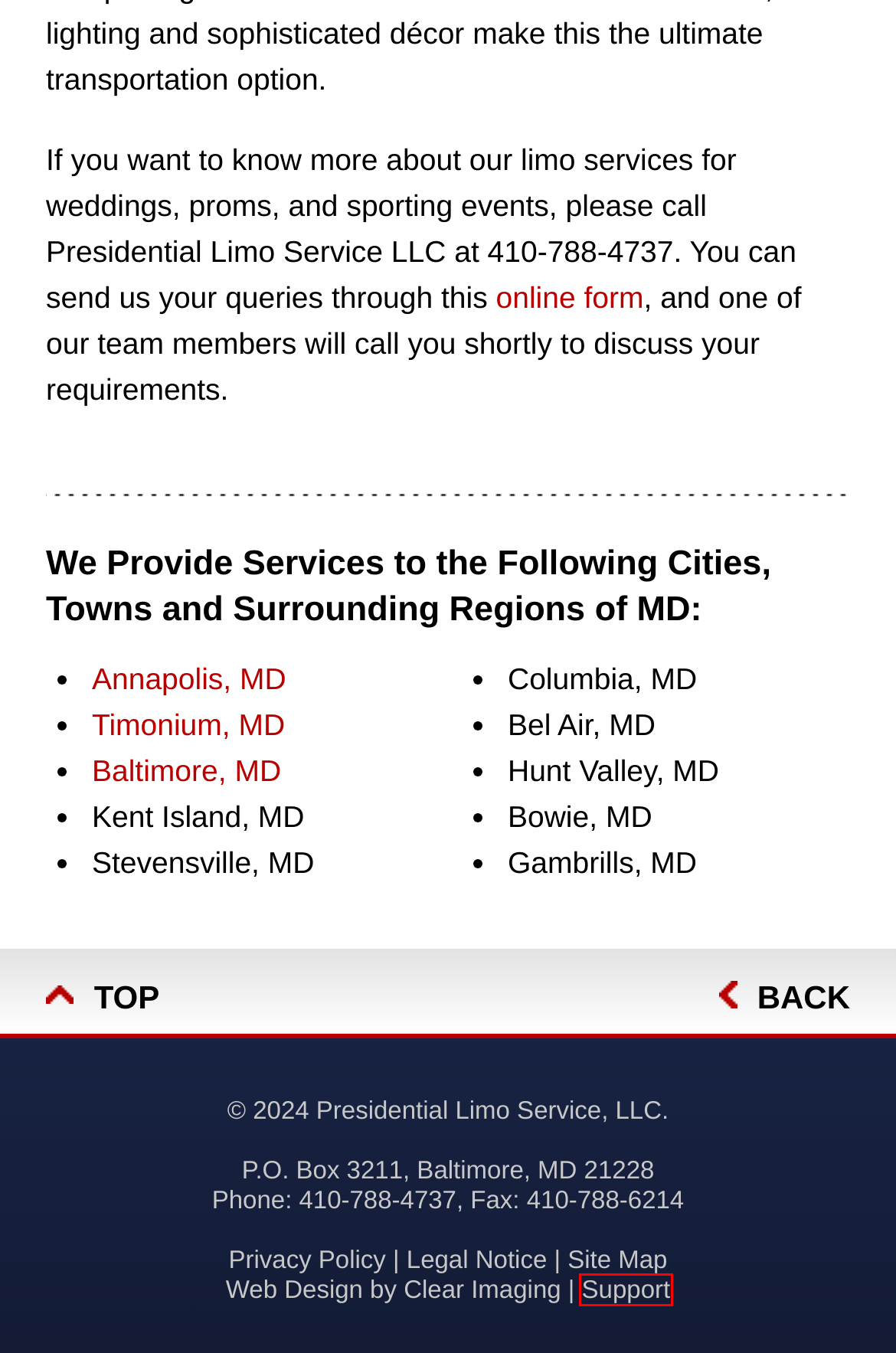You are given a webpage screenshot where a red bounding box highlights an element. Determine the most fitting webpage description for the new page that loads after clicking the element within the red bounding box. Here are the candidates:
A. Clear Imaging, Web Design, Online Marketing
B. Presidential Limo Service, Sitemap, Baltimore, MD
C. Clear Imaging Members, Ticket System Log In
D. Presidential Limo Service, Contact Us, Baltimore, MD
E. Legal Notice, Baltimore, Maryland, MD
F. Limousine, Transportation Services, Timonium, MD
G. Privacy Policy, Baltimore, Maryland, MD
H. Event Transportation Services, Baltimore, MD

C